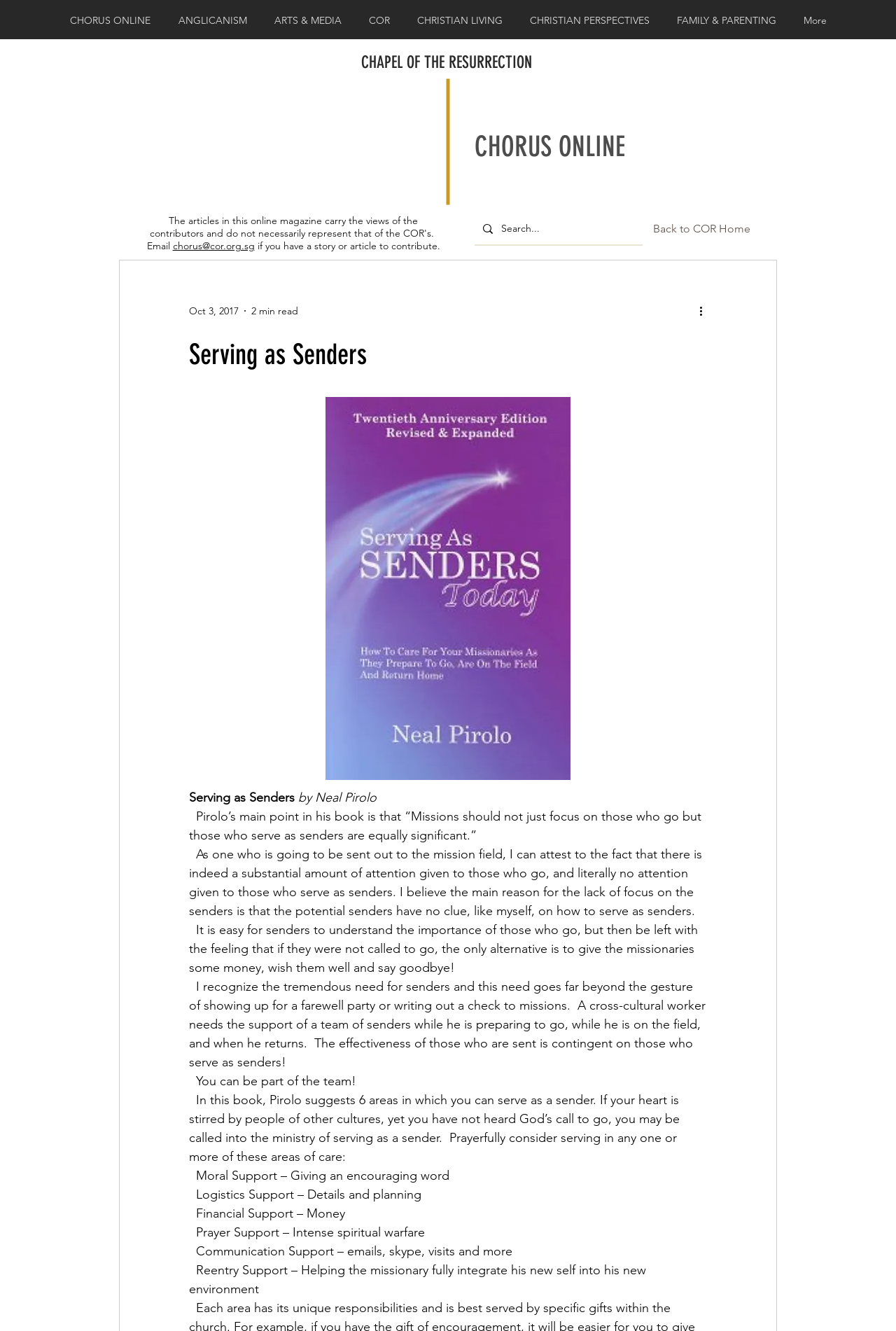Please reply with a single word or brief phrase to the question: 
How can one contribute to the online magazine?

Email chorus@cor.org.sg